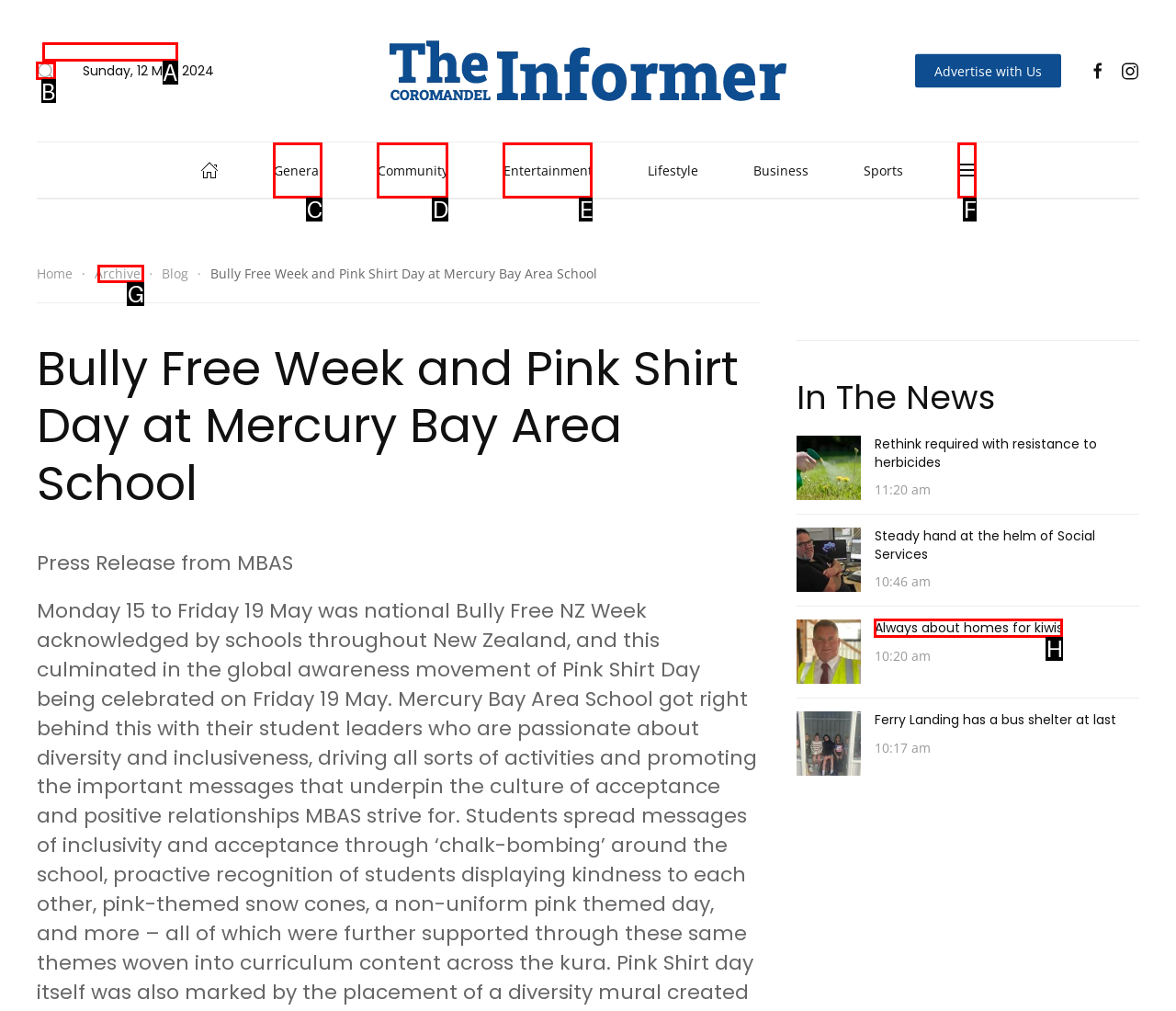Identify the letter of the correct UI element to fulfill the task: Open the search from the given options in the screenshot.

B